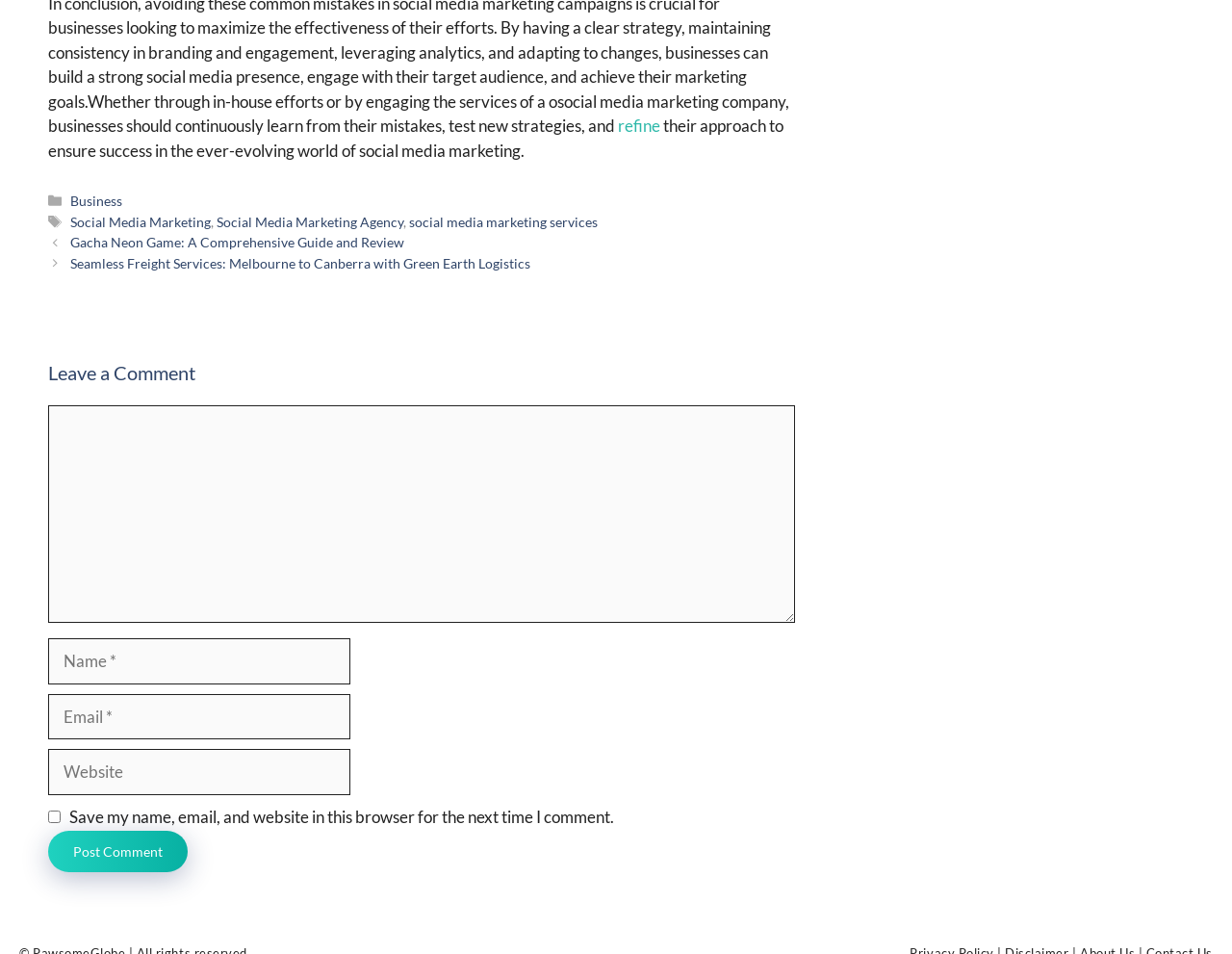Please find and report the bounding box coordinates of the element to click in order to perform the following action: "Leave a comment". The coordinates should be expressed as four float numbers between 0 and 1, in the format [left, top, right, bottom].

[0.039, 0.425, 0.645, 0.653]